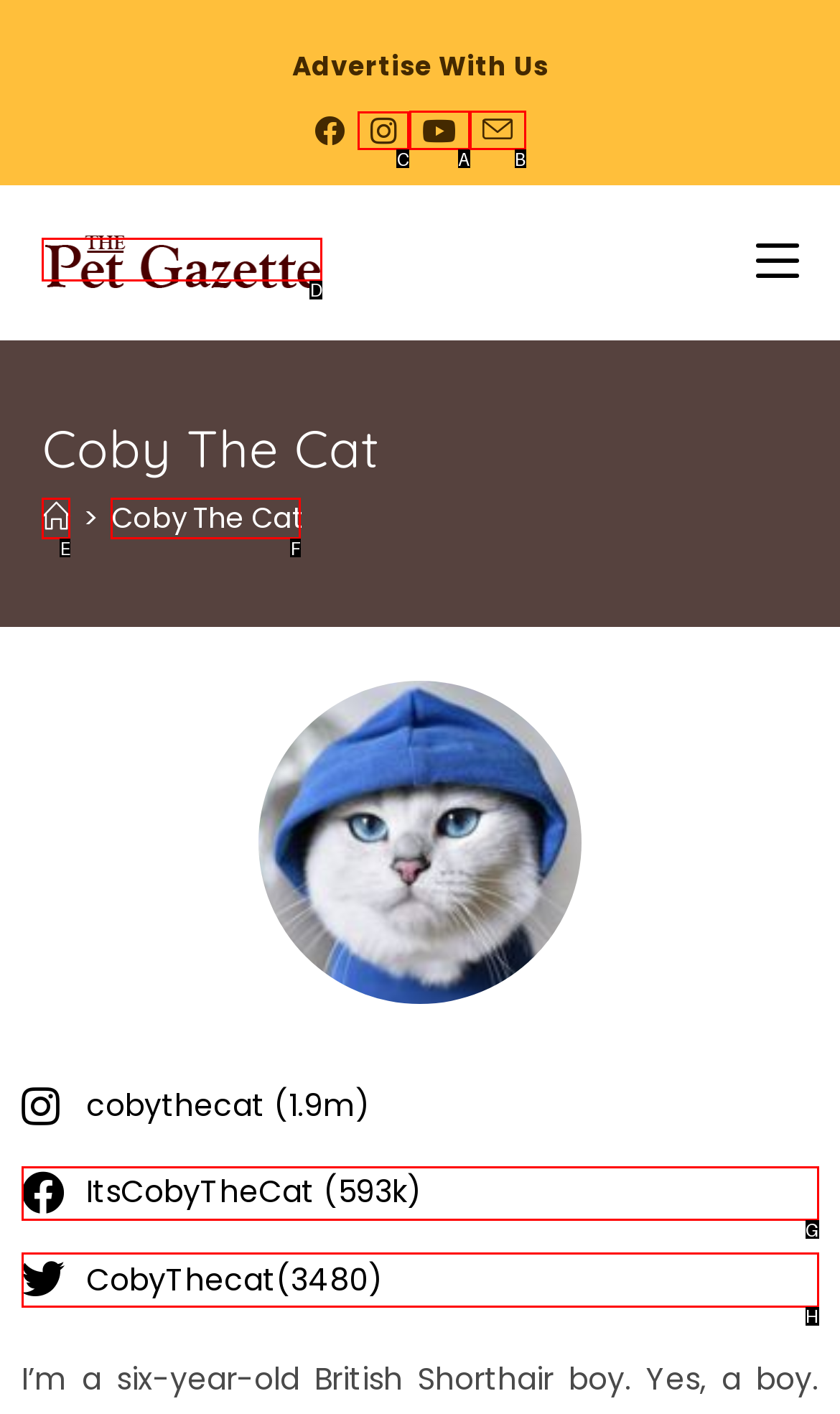Choose the letter of the element that should be clicked to complete the task: View Coby The Cat's Instagram
Answer with the letter from the possible choices.

C